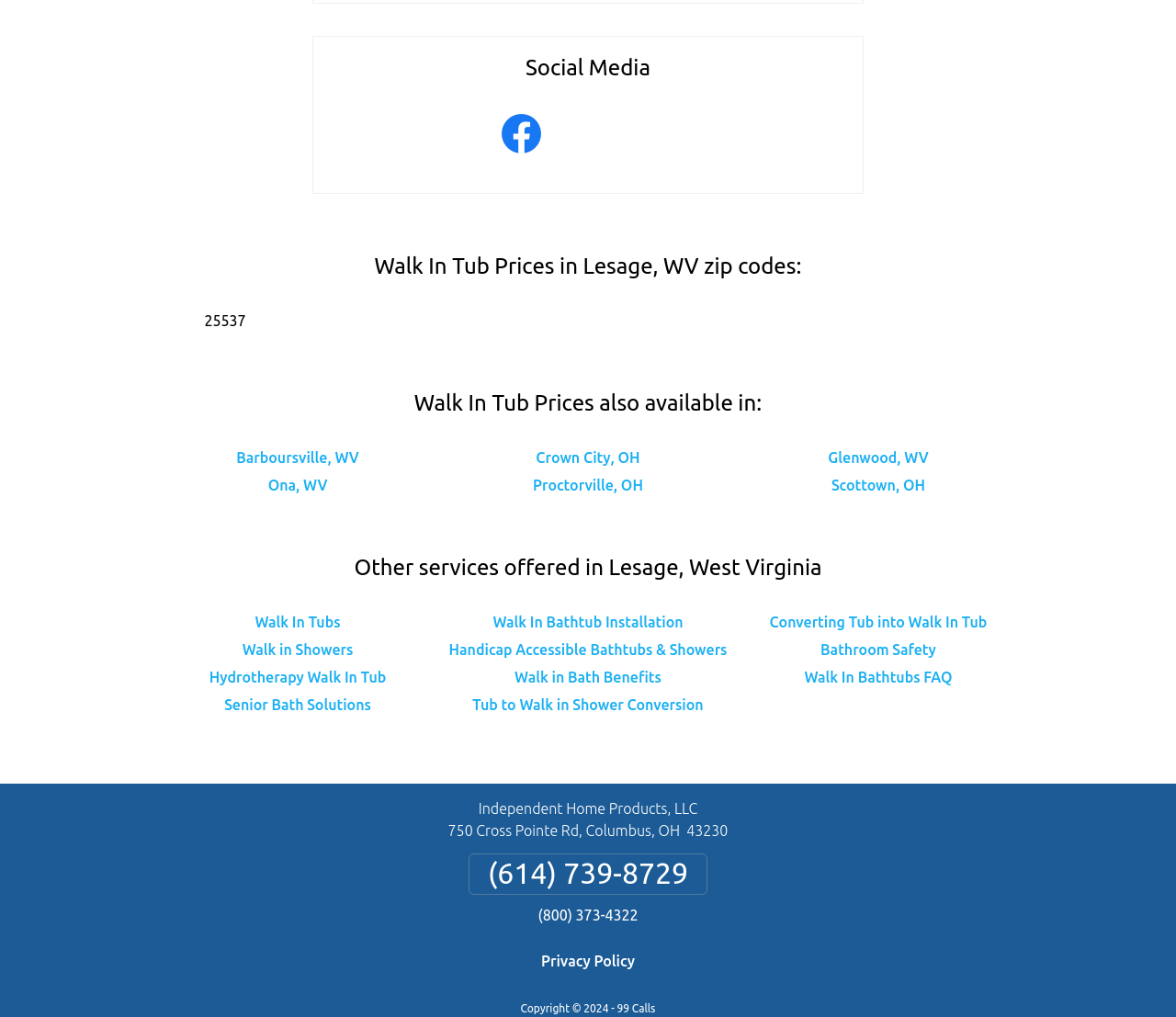Given the following UI element description: "Handicap Accessible Bathtubs & Showers", find the bounding box coordinates in the webpage screenshot.

[0.382, 0.631, 0.618, 0.647]